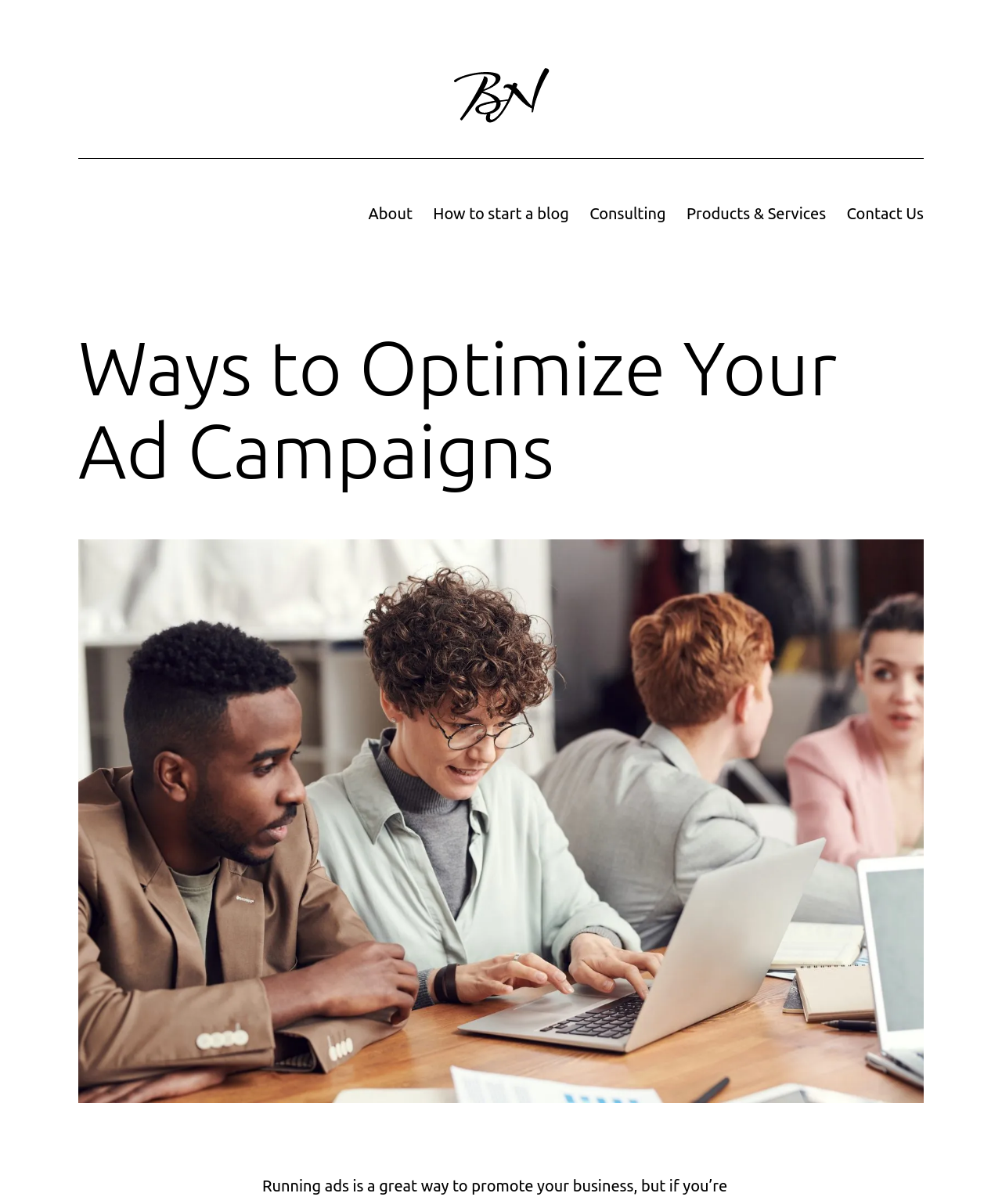What is the figure below the heading?
Using the information presented in the image, please offer a detailed response to the question.

Under the header element with the text 'Ways to Optimize Your Ad Campaigns', I found a figure element. This element does not have any text, suggesting that it is an image.